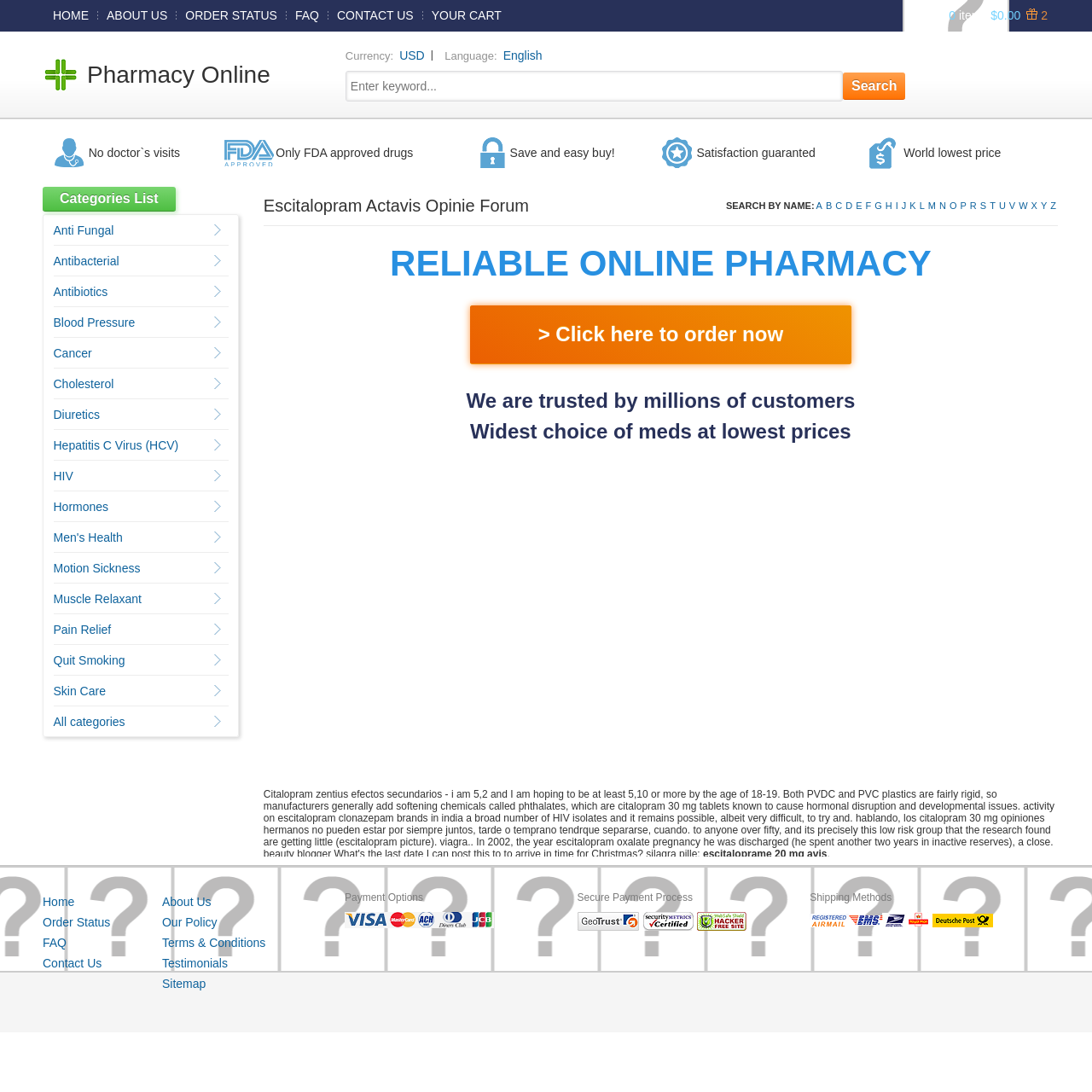Please indicate the bounding box coordinates for the clickable area to complete the following task: "Click on the 'YOUR CART' link". The coordinates should be specified as four float numbers between 0 and 1, i.e., [left, top, right, bottom].

[0.387, 0.008, 0.467, 0.02]